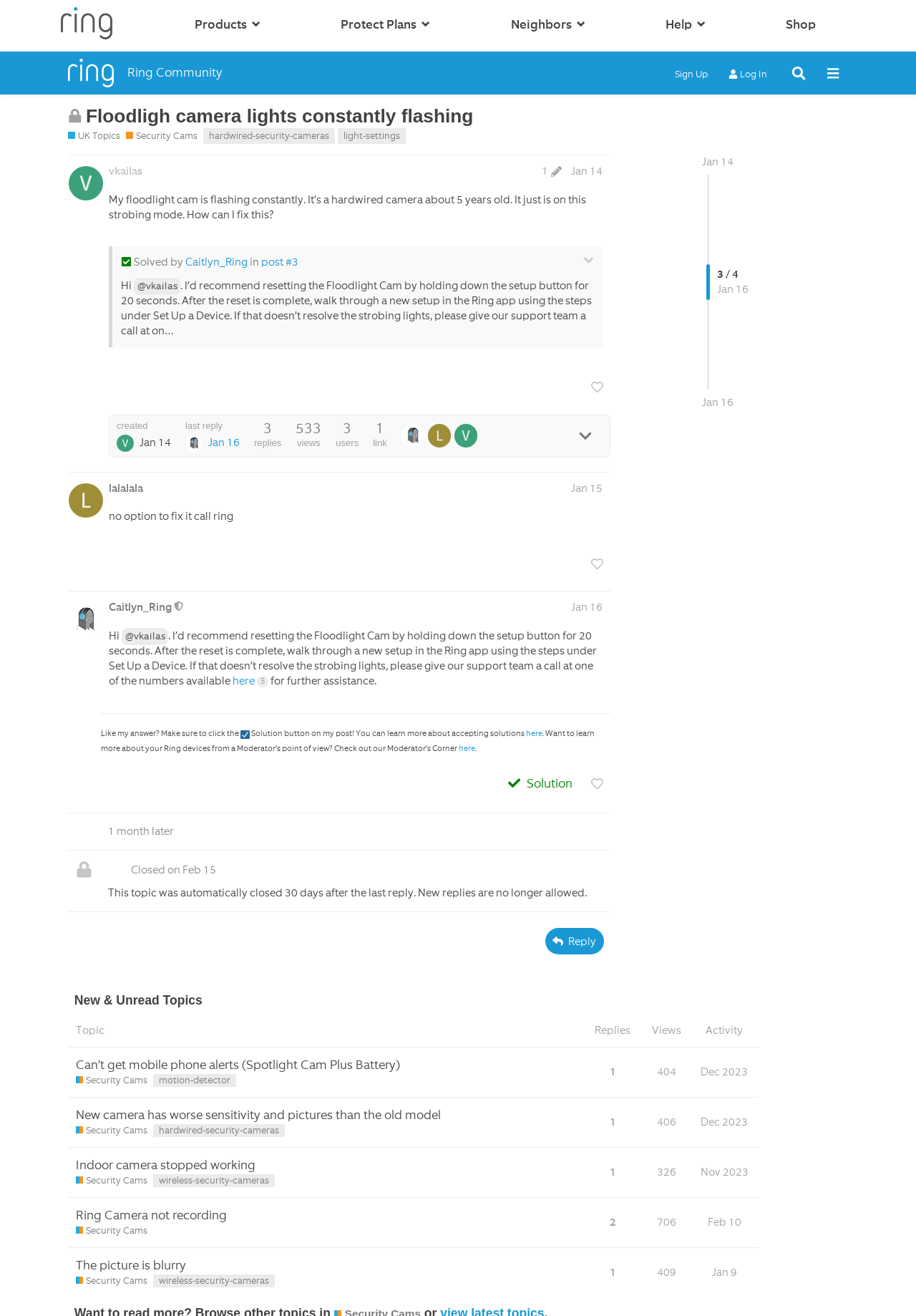Find the bounding box coordinates for the HTML element described as: "Floodligh camera lights constantly flashing". The coordinates should consist of four float values between 0 and 1, i.e., [left, top, right, bottom].

[0.094, 0.08, 0.517, 0.096]